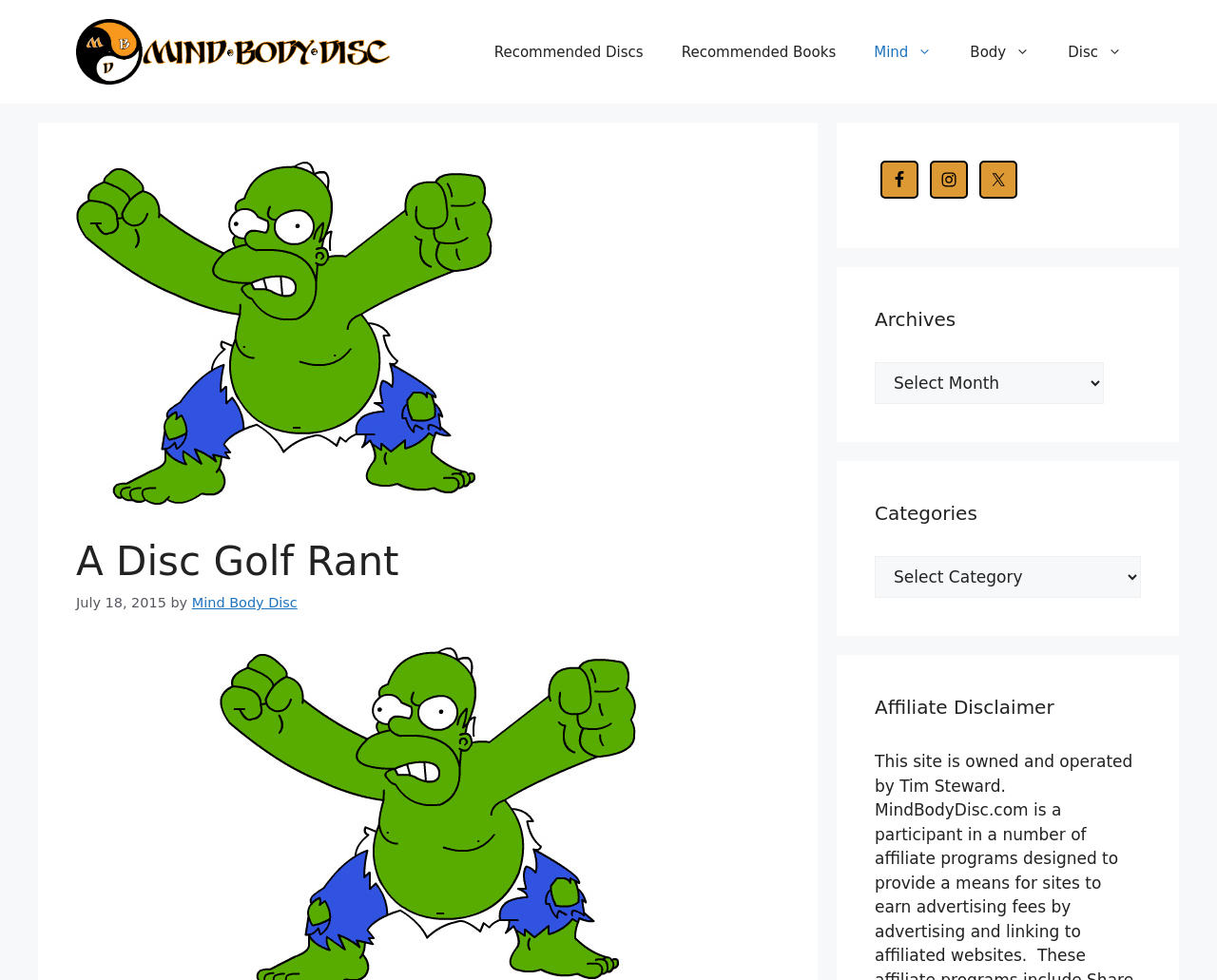Using details from the image, please answer the following question comprehensively:
What is the name of the website?

I determined the name of the website by looking at the banner element at the top of the page, which contains the text 'Mind Body Disc'.